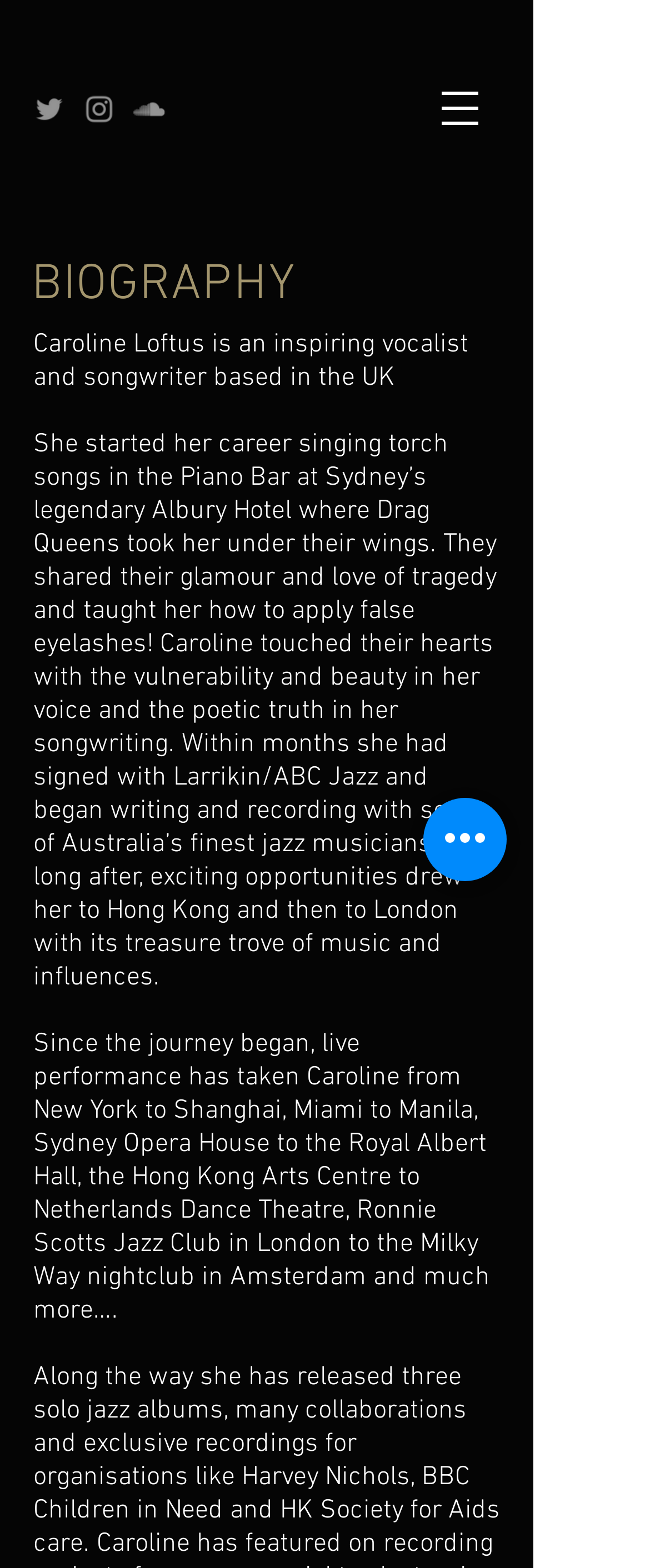Identify the coordinates of the bounding box for the element described below: "Fees/Contact". Return the coordinates as four float numbers between 0 and 1: [left, top, right, bottom].

None